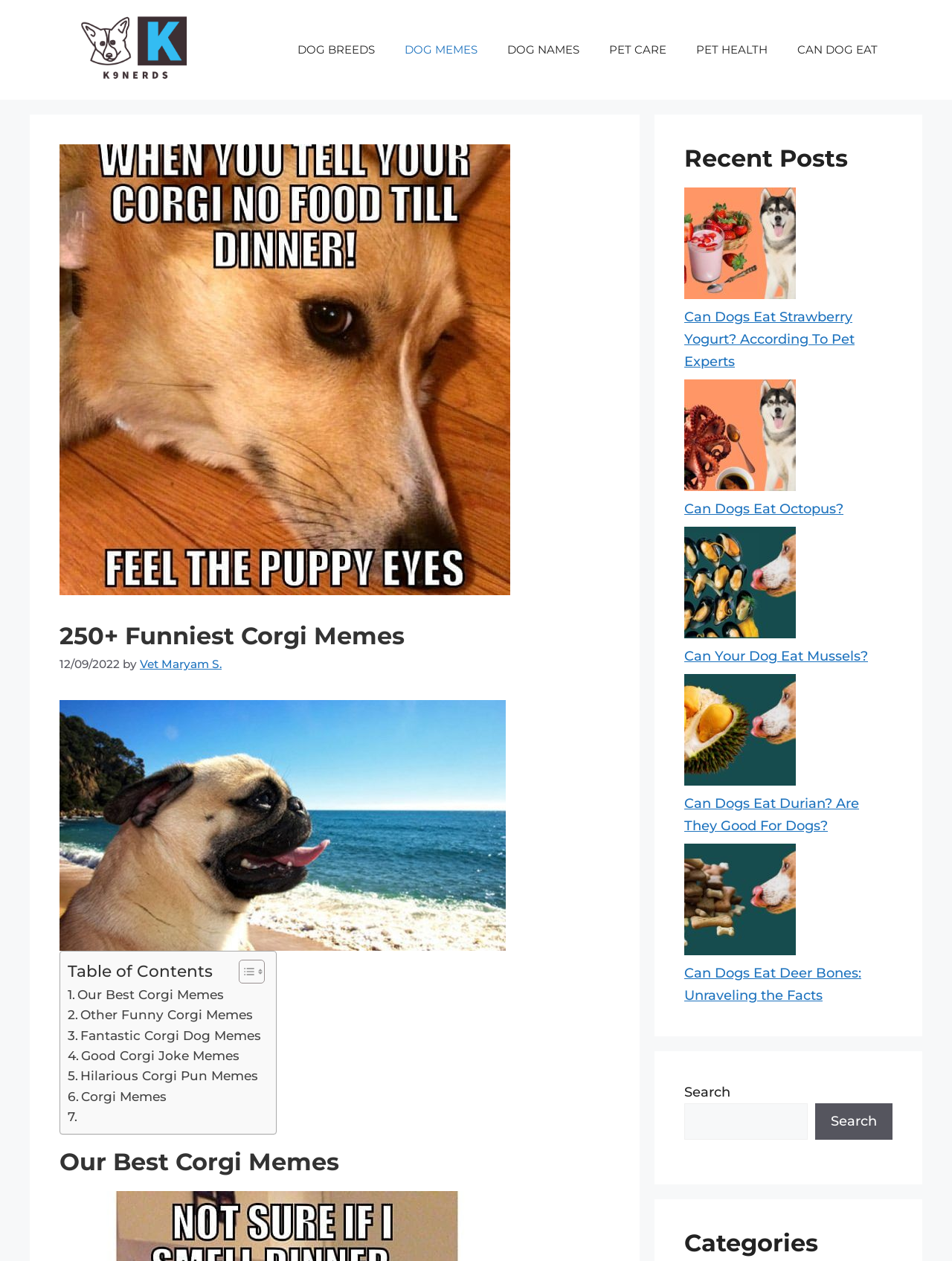What is the principal heading displayed on the webpage?

250+ Funniest Corgi Memes